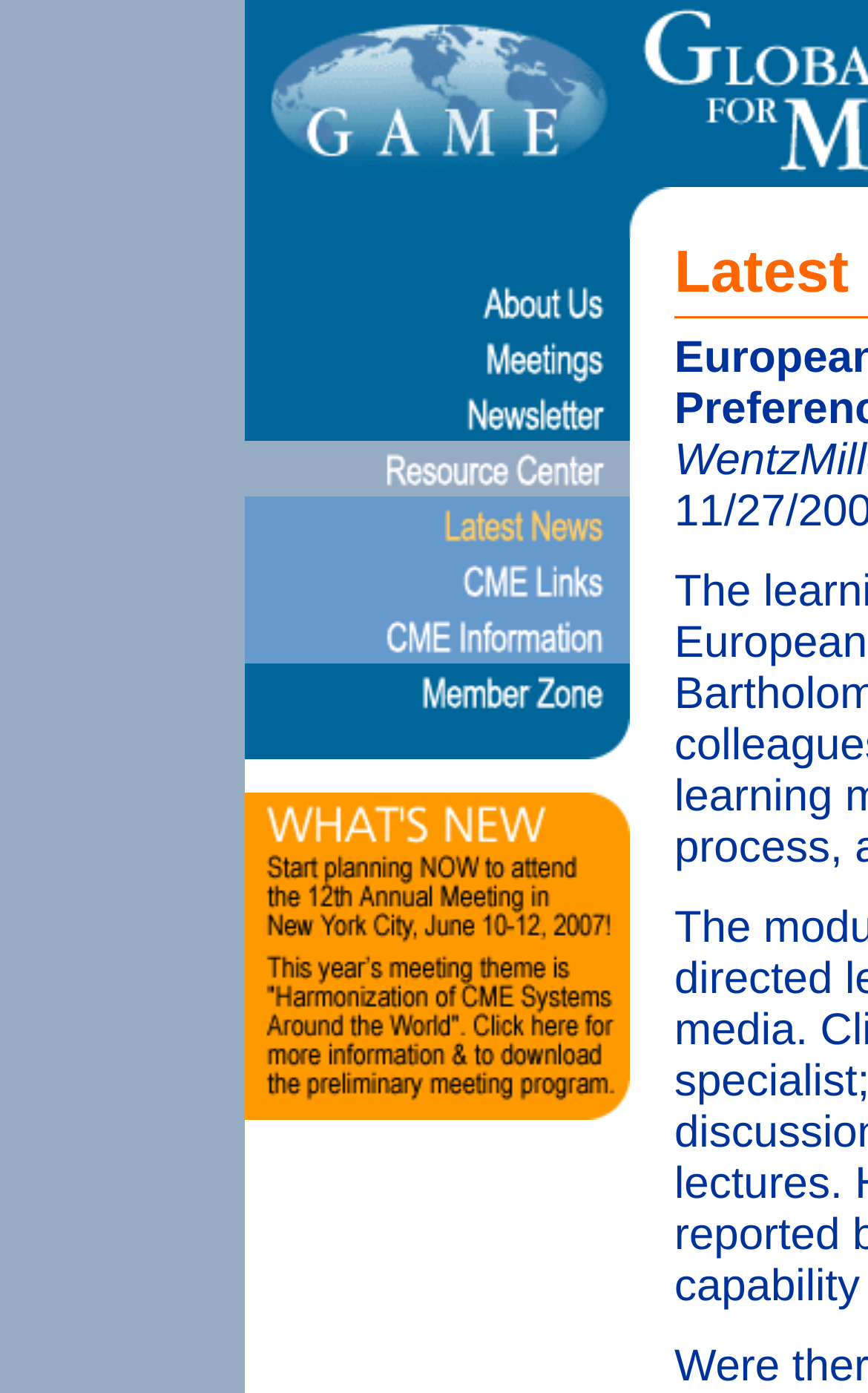Show the bounding box coordinates for the element that needs to be clicked to execute the following instruction: "view the second news article". Provide the coordinates in the form of four float numbers between 0 and 1, i.e., [left, top, right, bottom].

[0.282, 0.257, 0.726, 0.281]